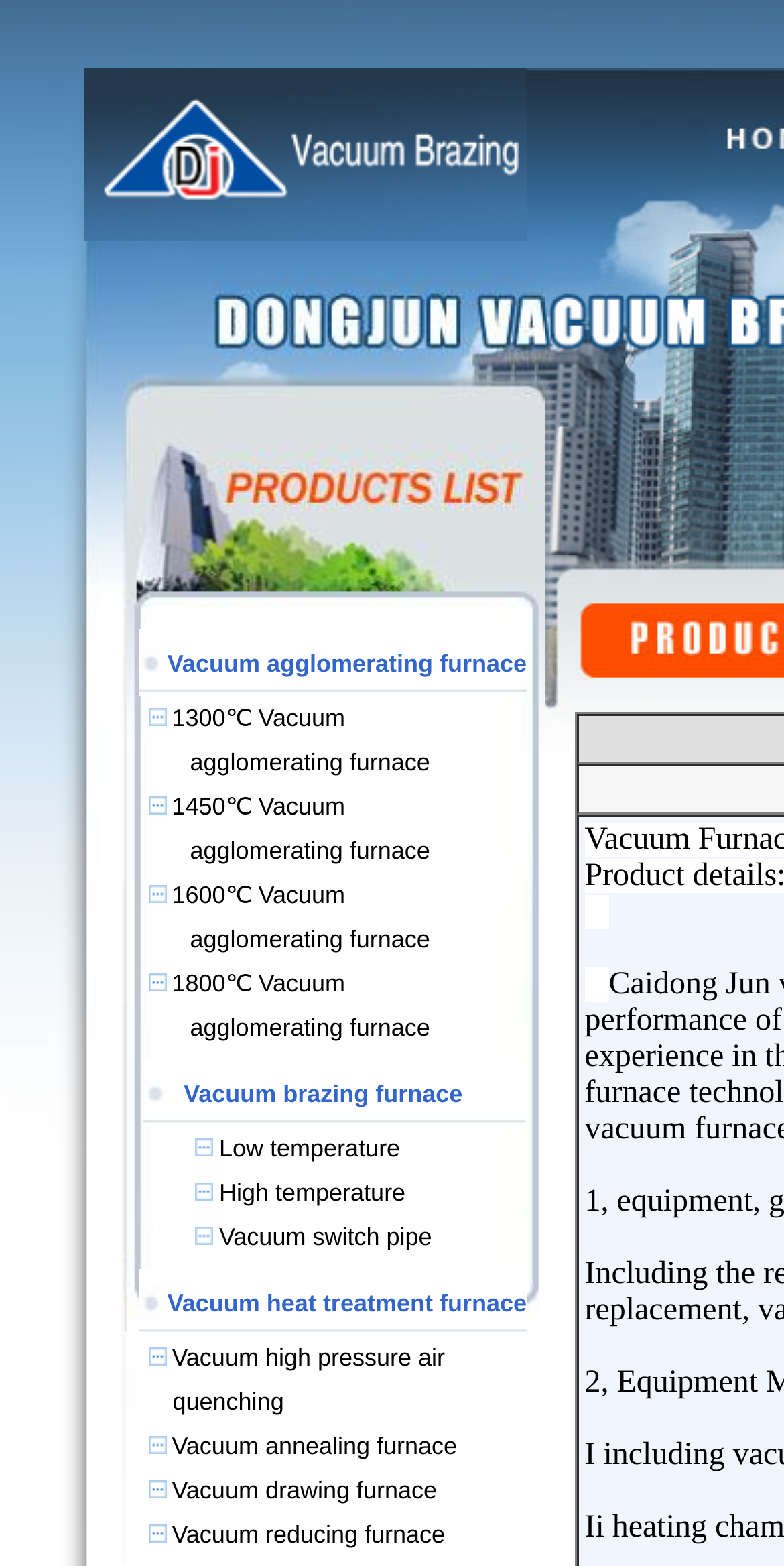What is the name of the furnace with a temperature of 1300℃?
Answer the question with a detailed explanation, including all necessary information.

By examining the webpage, I found a table with different furnace types and their corresponding temperatures. The furnace with a temperature of 1300℃ is labeled as 'Vacuum agglomerating furnace'.